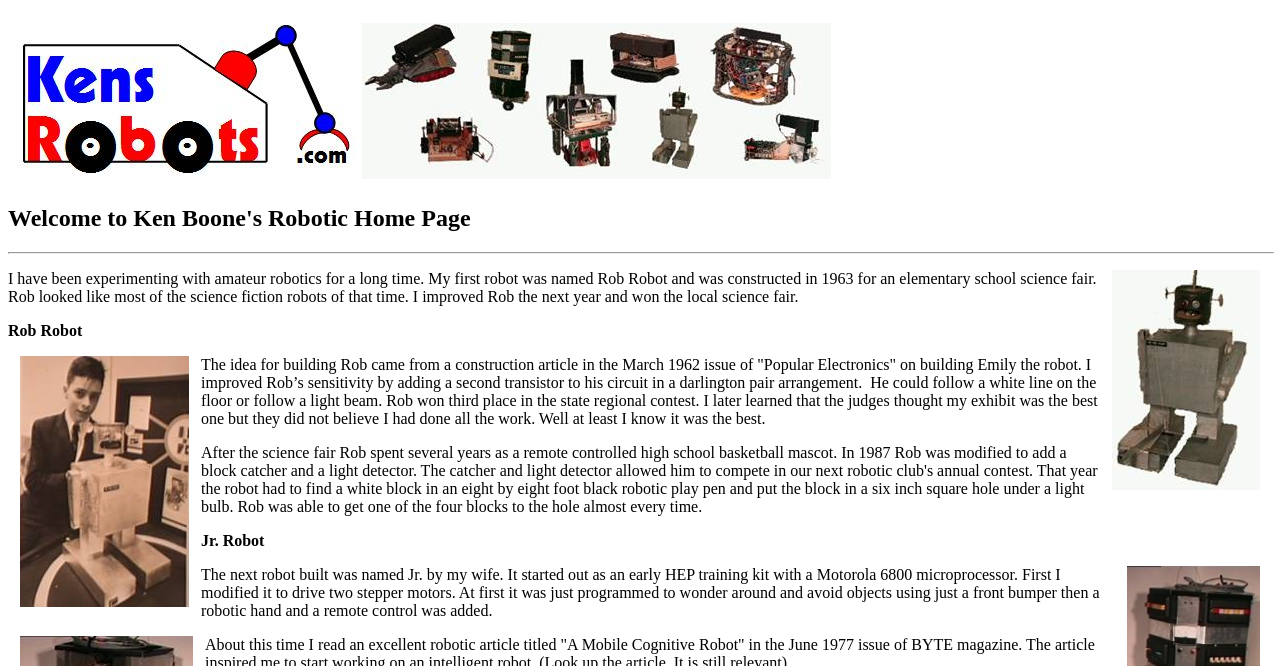What is the name of the first robot built by Ken Boone?
Look at the screenshot and respond with one word or a short phrase.

Rob Robot